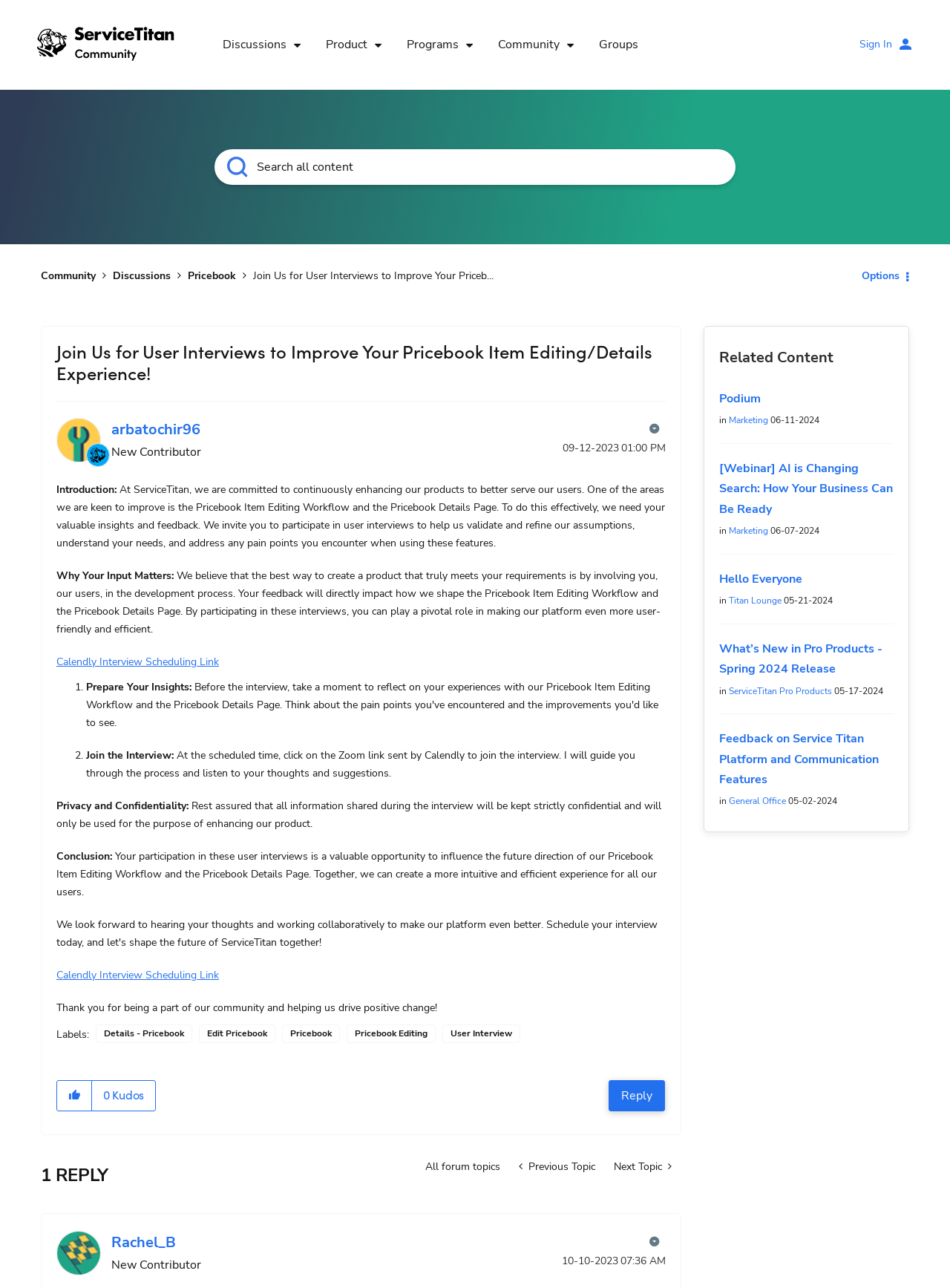Determine the bounding box coordinates of the clickable element to complete this instruction: "Search all content". Provide the coordinates in the format of four float numbers between 0 and 1, [left, top, right, bottom].

[0.226, 0.116, 0.774, 0.144]